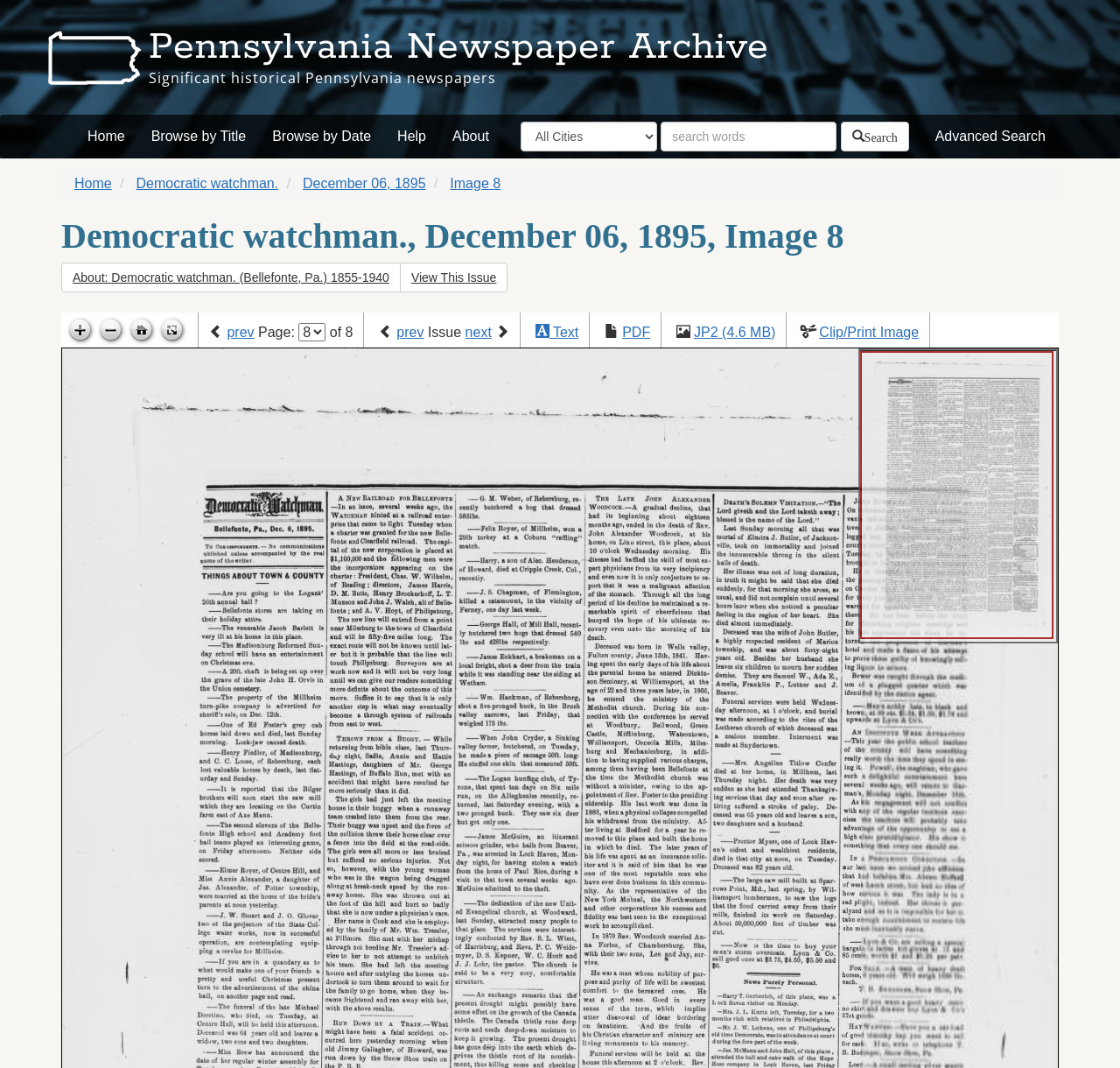Show the bounding box coordinates of the region that should be clicked to follow the instruction: "Browse by title."

[0.123, 0.107, 0.231, 0.148]